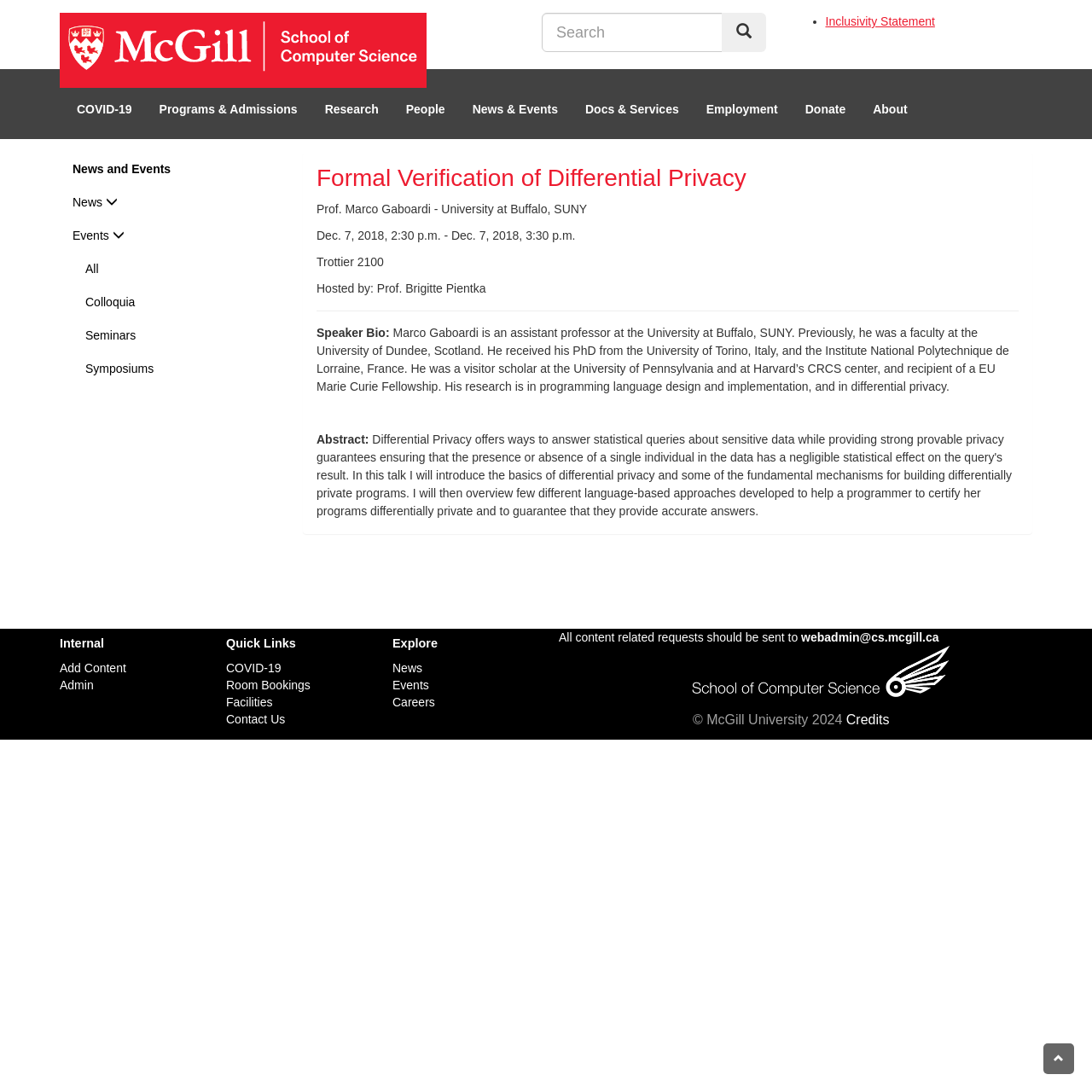Identify the bounding box coordinates of the region I need to click to complete this instruction: "Search for something".

[0.496, 0.012, 0.661, 0.048]